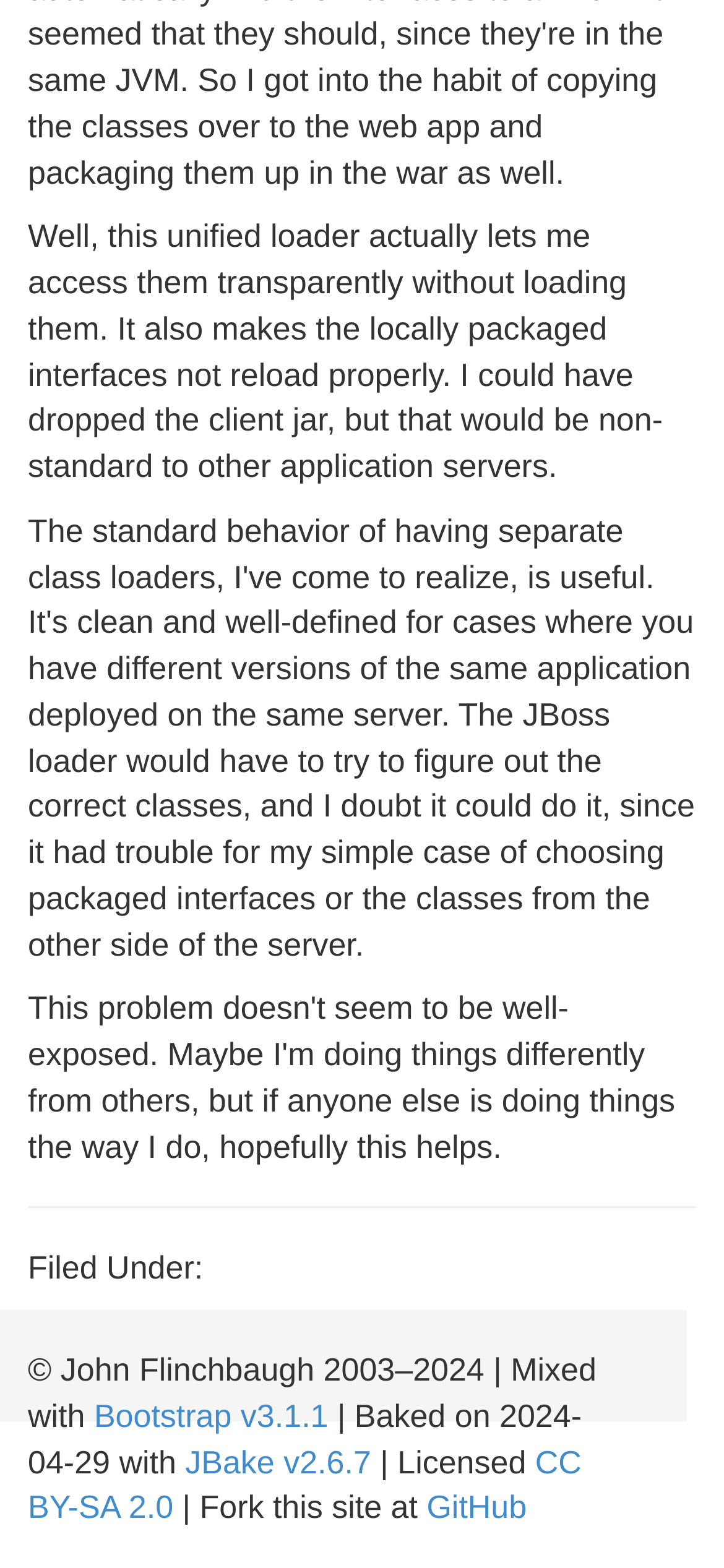From the details in the image, provide a thorough response to the question: What is the author's name?

The author's name is mentioned in the copyright statement '© John Flinchbaugh 2003–2024' at the bottom of the webpage.